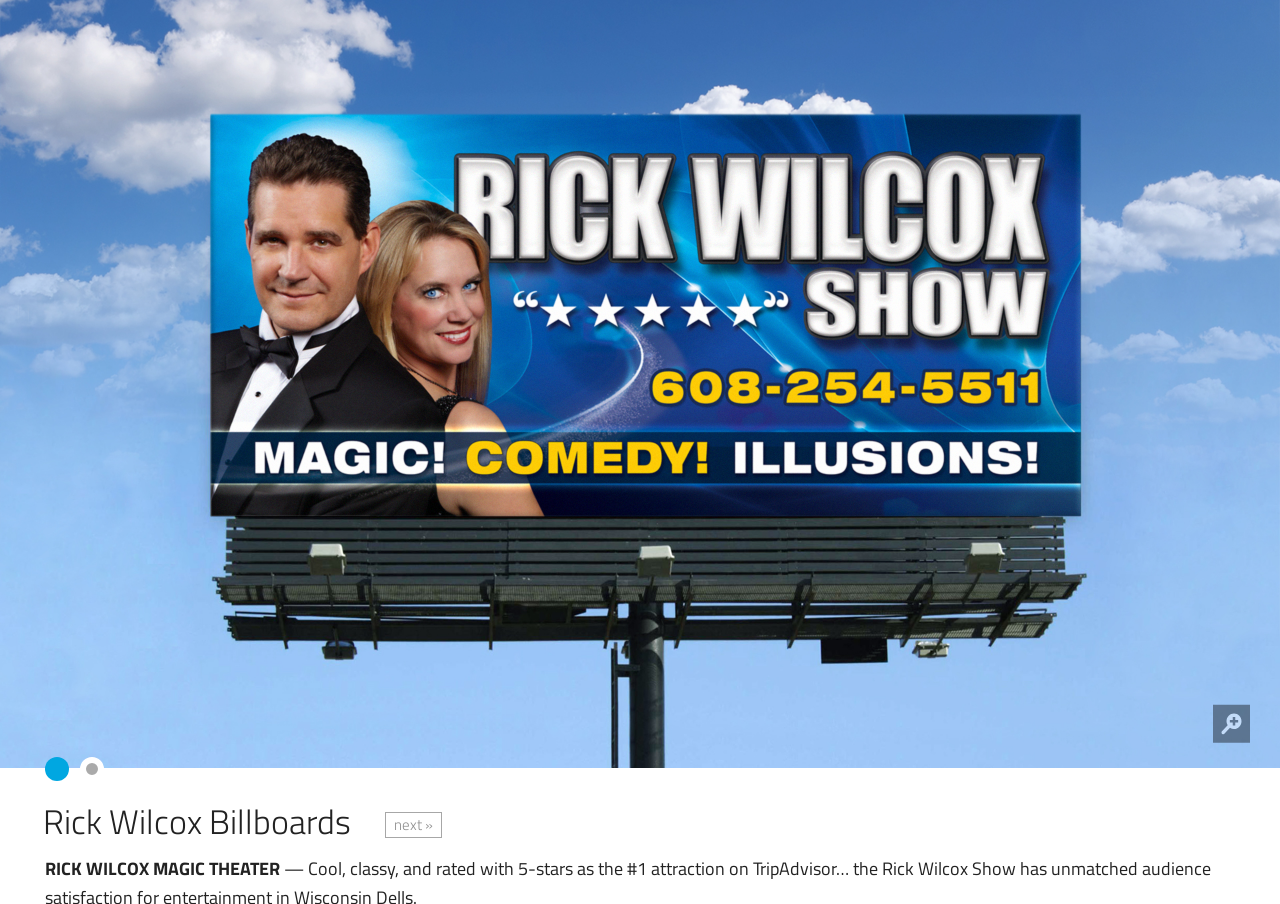Extract the bounding box coordinates for the HTML element that matches this description: "next »". The coordinates should be four float numbers between 0 and 1, i.e., [left, top, right, bottom].

[0.301, 0.898, 0.345, 0.927]